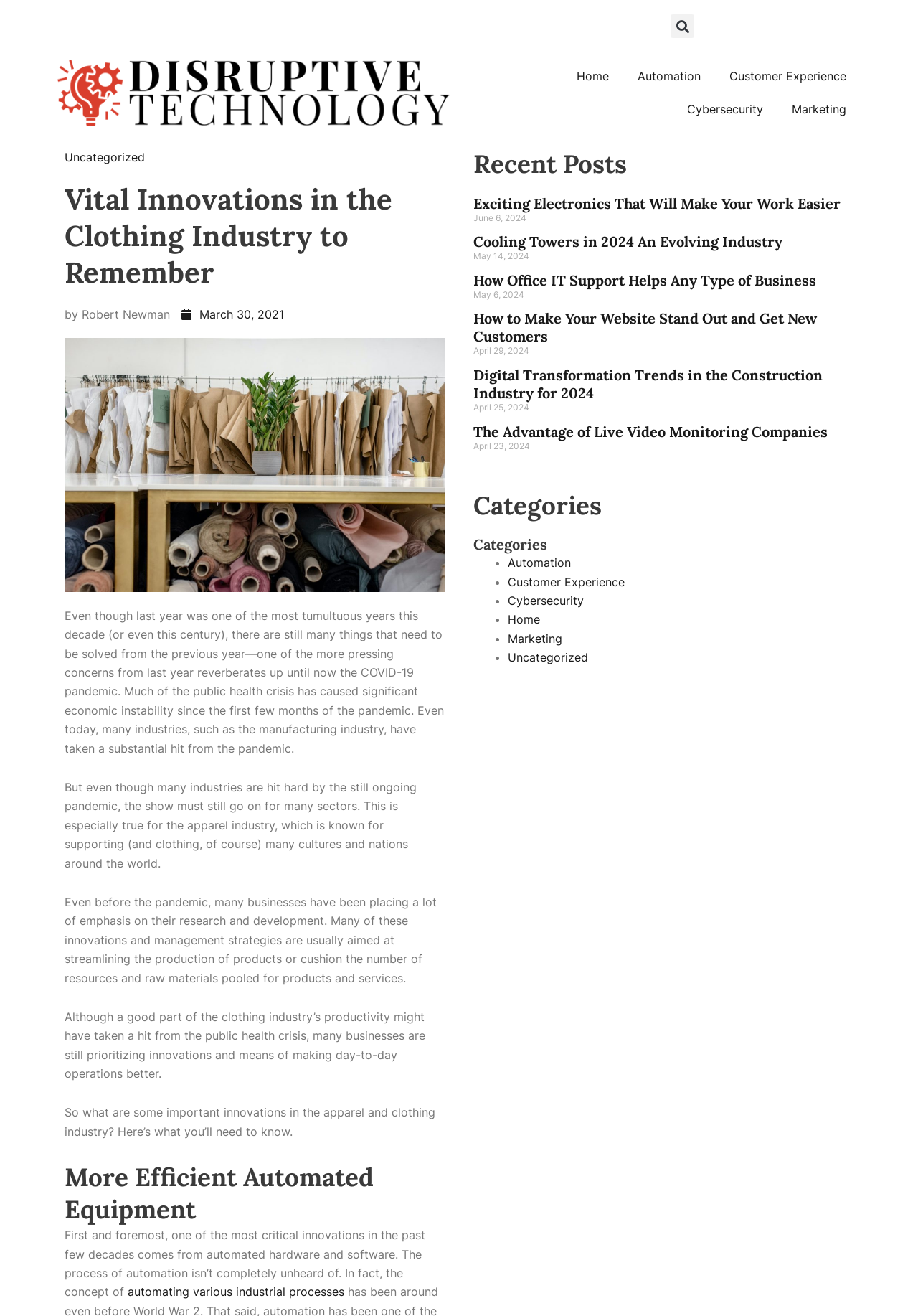Please identify the bounding box coordinates of the area that needs to be clicked to follow this instruction: "View recent post 'Exciting Electronics That Will Make Your Work Easier'".

[0.516, 0.148, 0.93, 0.161]